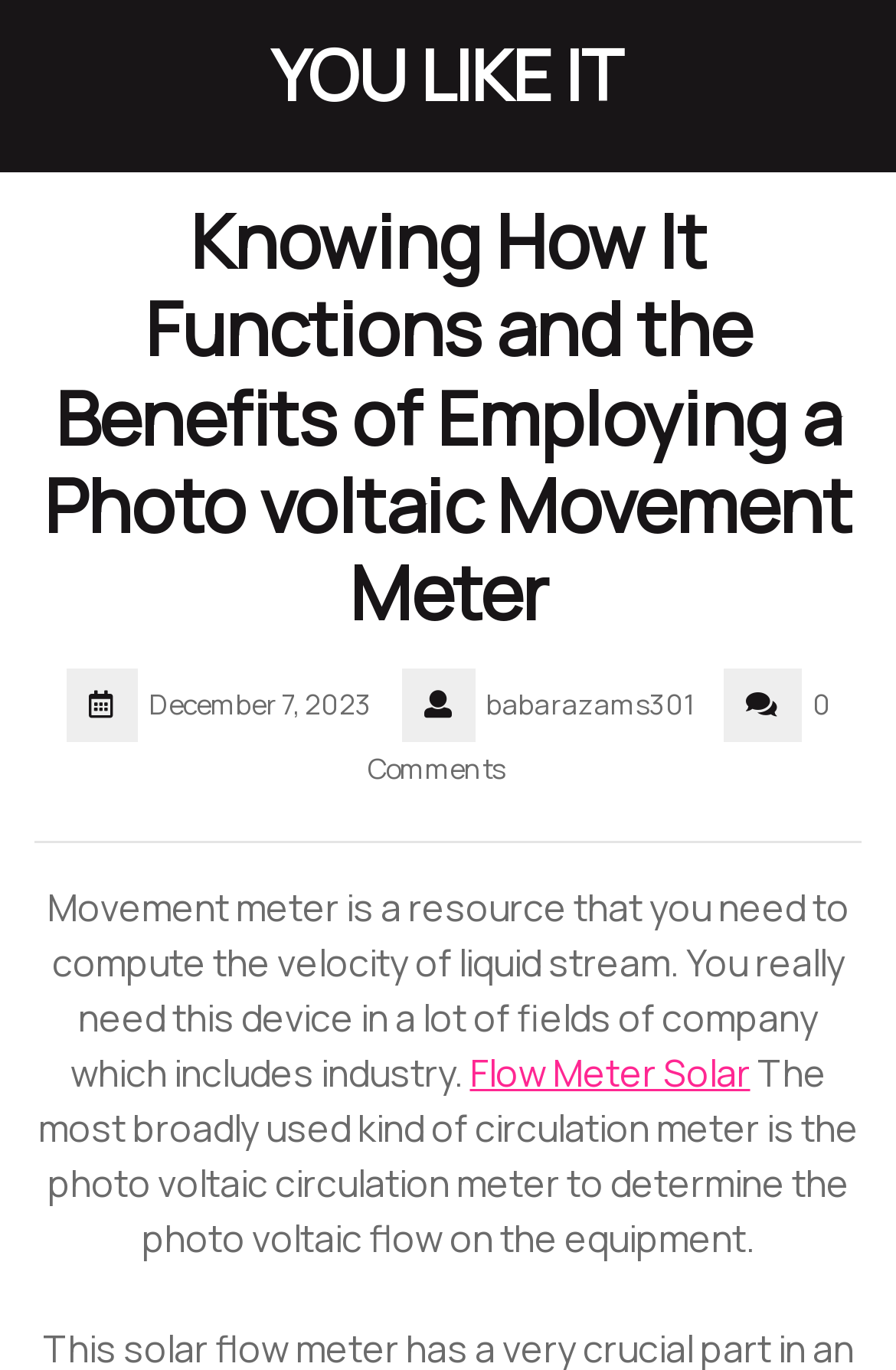Please identify the webpage's heading and generate its text content.

YOU LIKE IT